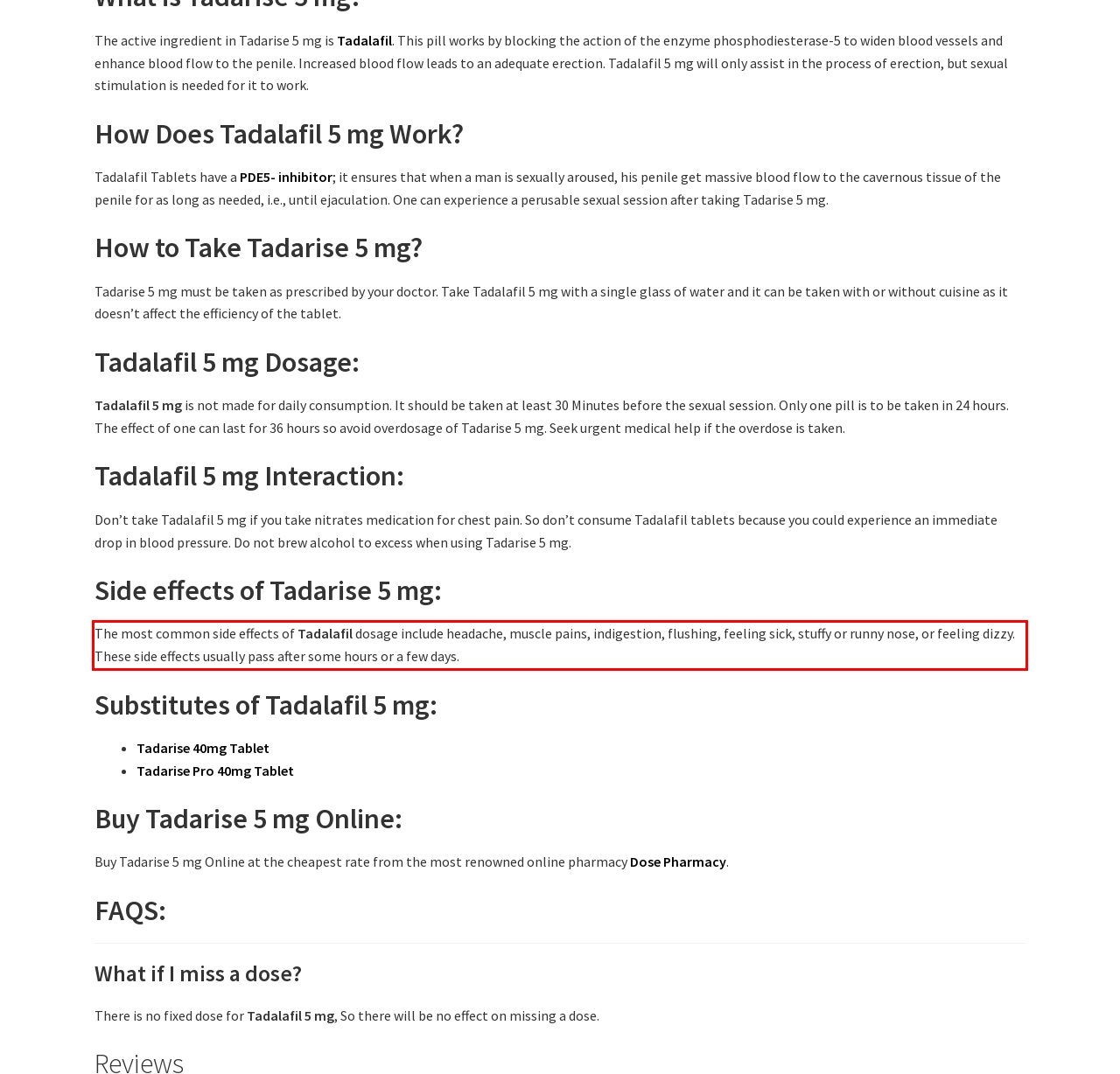You are given a screenshot showing a webpage with a red bounding box. Perform OCR to capture the text within the red bounding box.

The most common side effects of Tadalafil dosage include headache, muscle pains, indigestion, flushing, feeling sick, stuffy or runny nose, or feeling dizzy. These side effects usually pass after some hours or a few days.